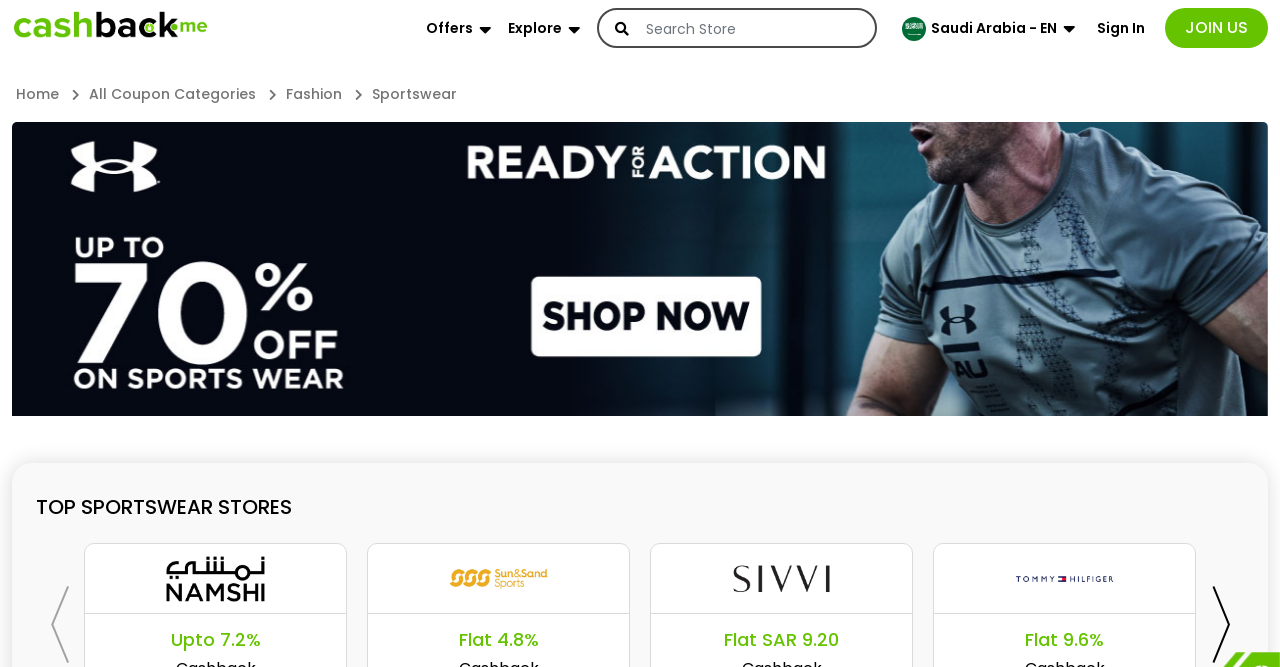Please identify the bounding box coordinates of the element on the webpage that should be clicked to follow this instruction: "Click on the logo". The bounding box coordinates should be given as four float numbers between 0 and 1, formatted as [left, top, right, bottom].

[0.009, 0.006, 0.164, 0.063]